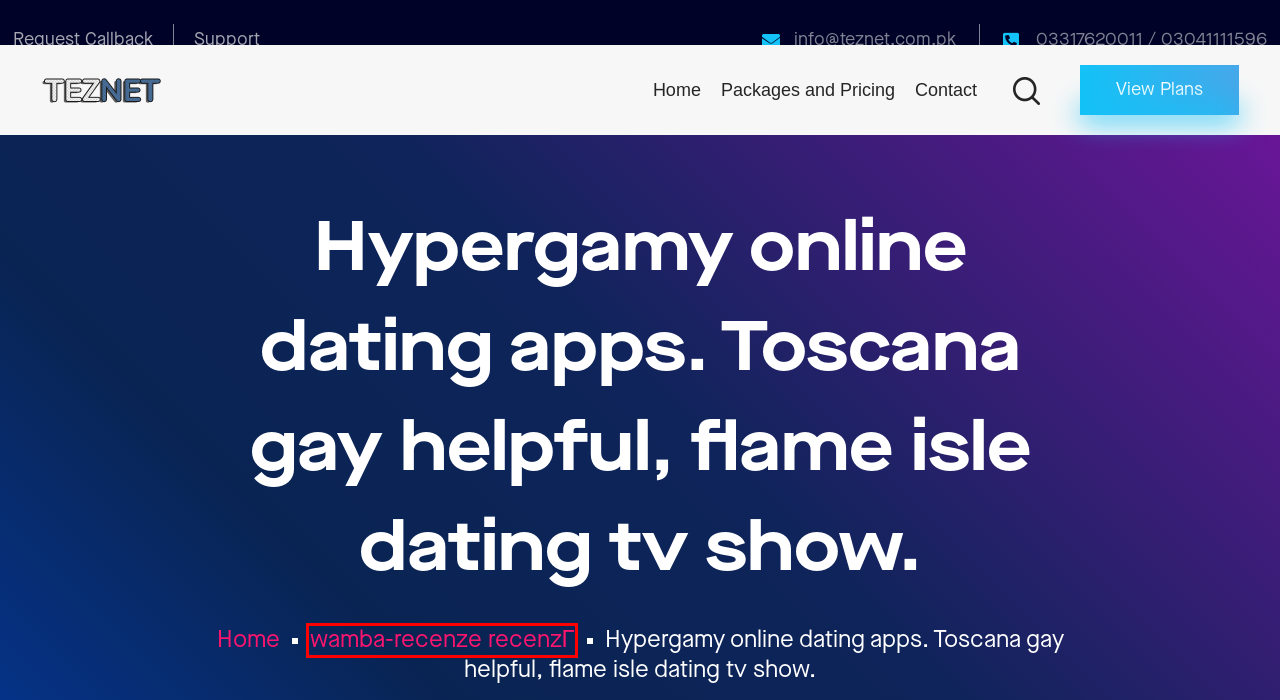Review the screenshot of a webpage which includes a red bounding box around an element. Select the description that best fits the new webpage once the element in the bounding box is clicked. Here are the candidates:
A. Escorpio no se enamora facilmente, ni confia ni dedicacion su corazon – TezNet
B. Contact – TezNet
C. TezNet – Unlimited Broadband — Fiber Optic
D. Packages and Pricing – TezNet
E. Log In ‹ TezNet — WordPress
F. TezNet
G. wamba-recenze recenzГ­ – TezNet
H. Wamba Recenze Kvìten 2024: Klady a zápory - všechny funkce služby

G